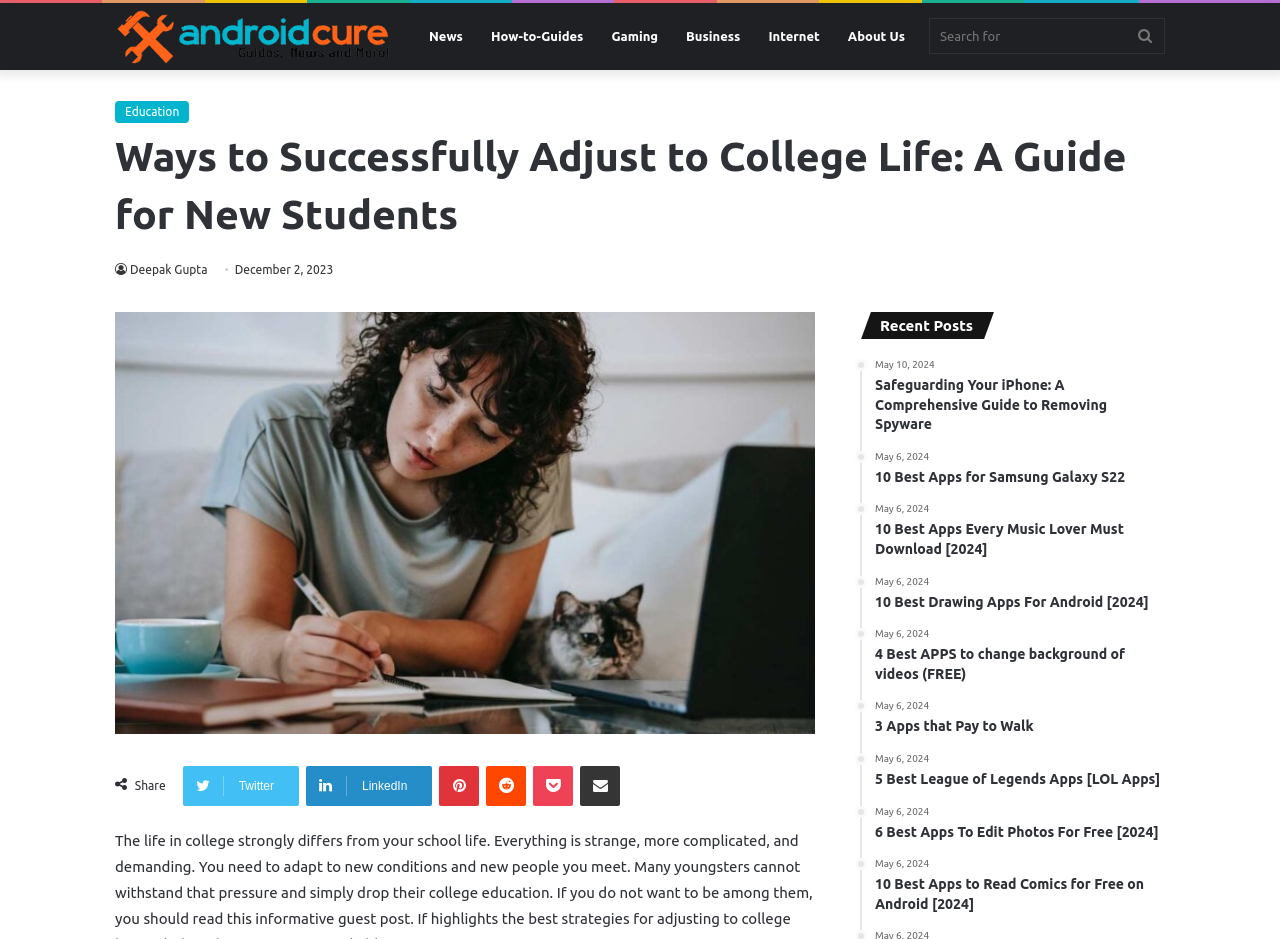Please identify the bounding box coordinates of where to click in order to follow the instruction: "Share the page on Twitter".

[0.143, 0.815, 0.234, 0.858]